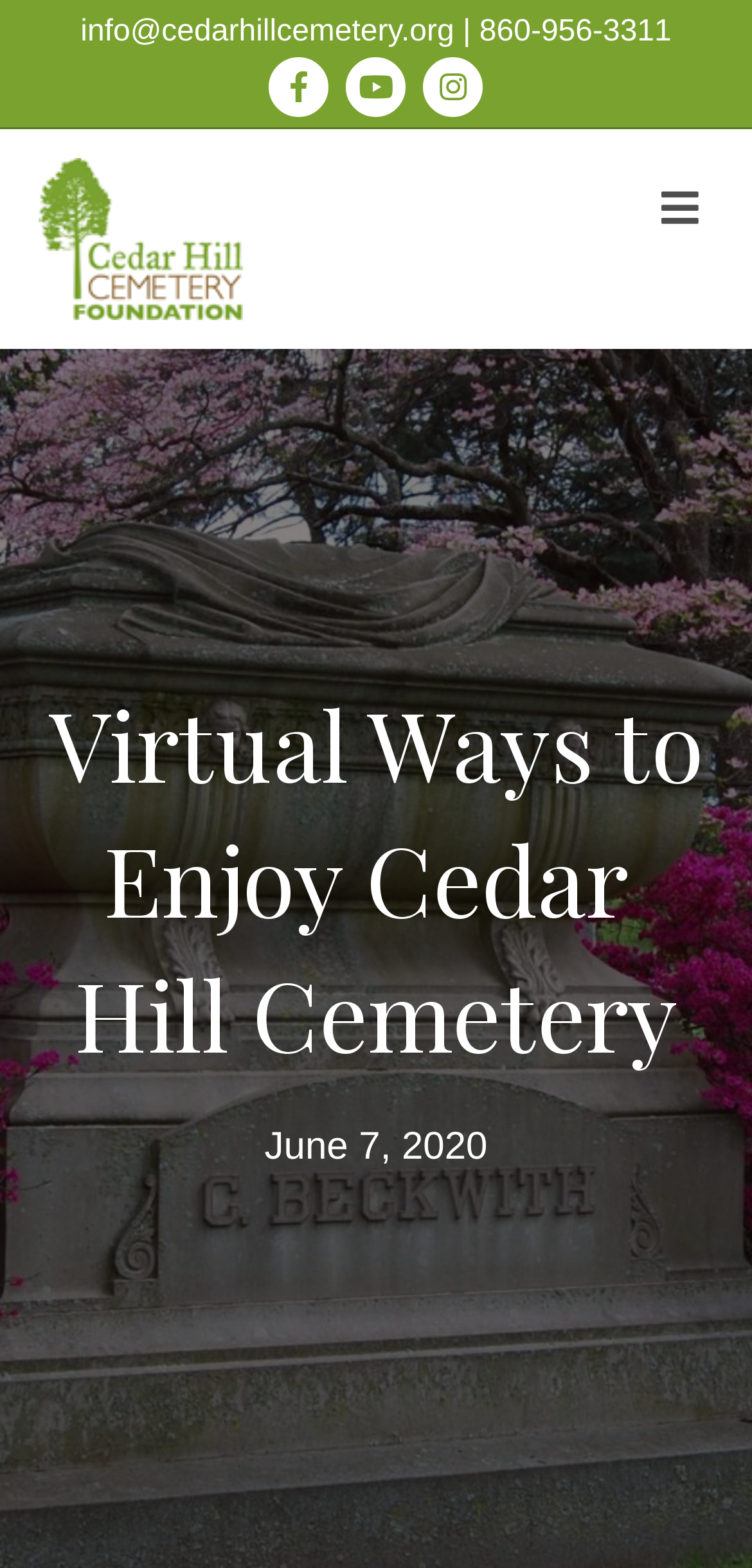What is the date mentioned on the webpage?
Give a comprehensive and detailed explanation for the question.

I found the date 'June 7, 2020' mentioned below the main heading of the webpage.